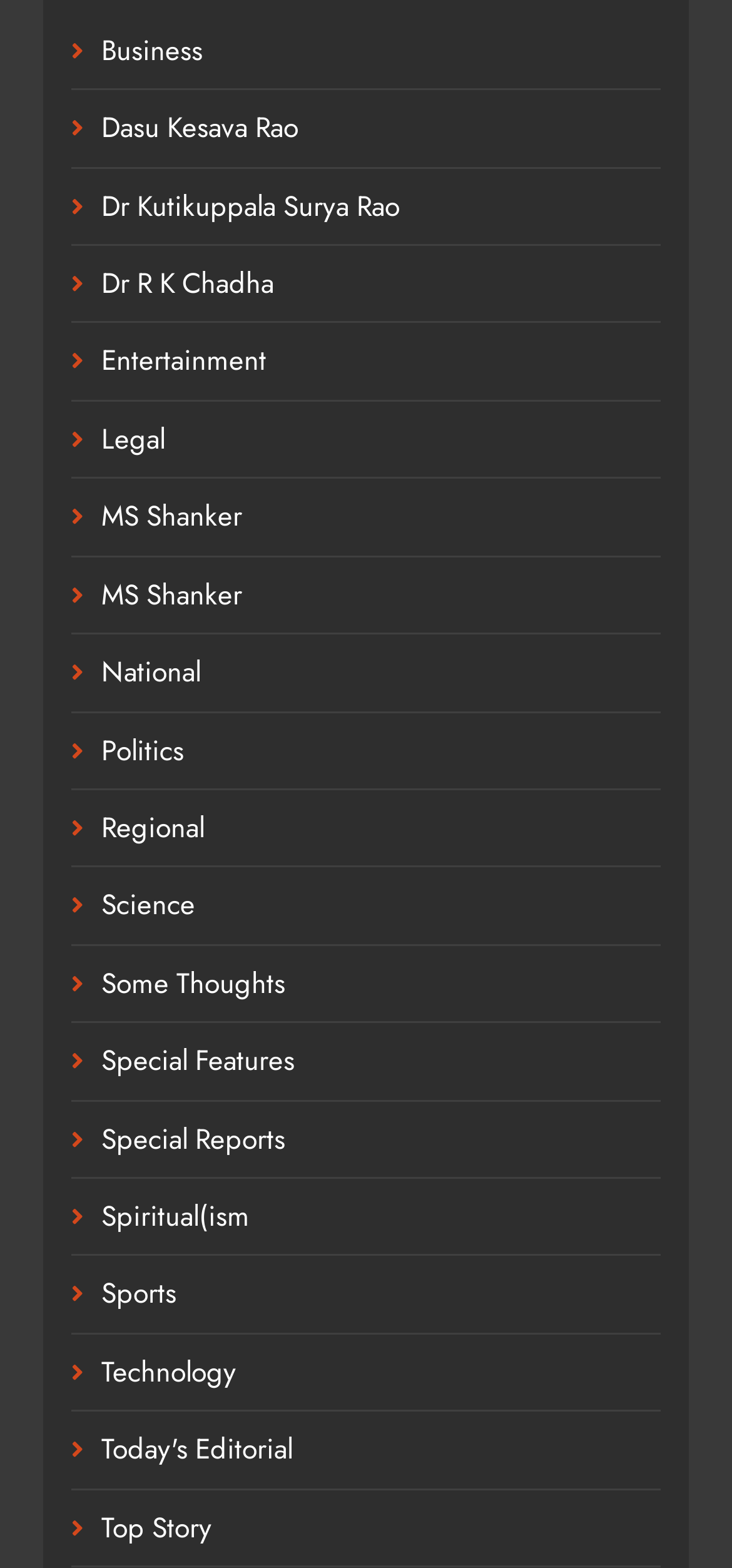Locate the bounding box coordinates of the element you need to click to accomplish the task described by this instruction: "Go to Sports".

[0.138, 0.812, 0.241, 0.839]